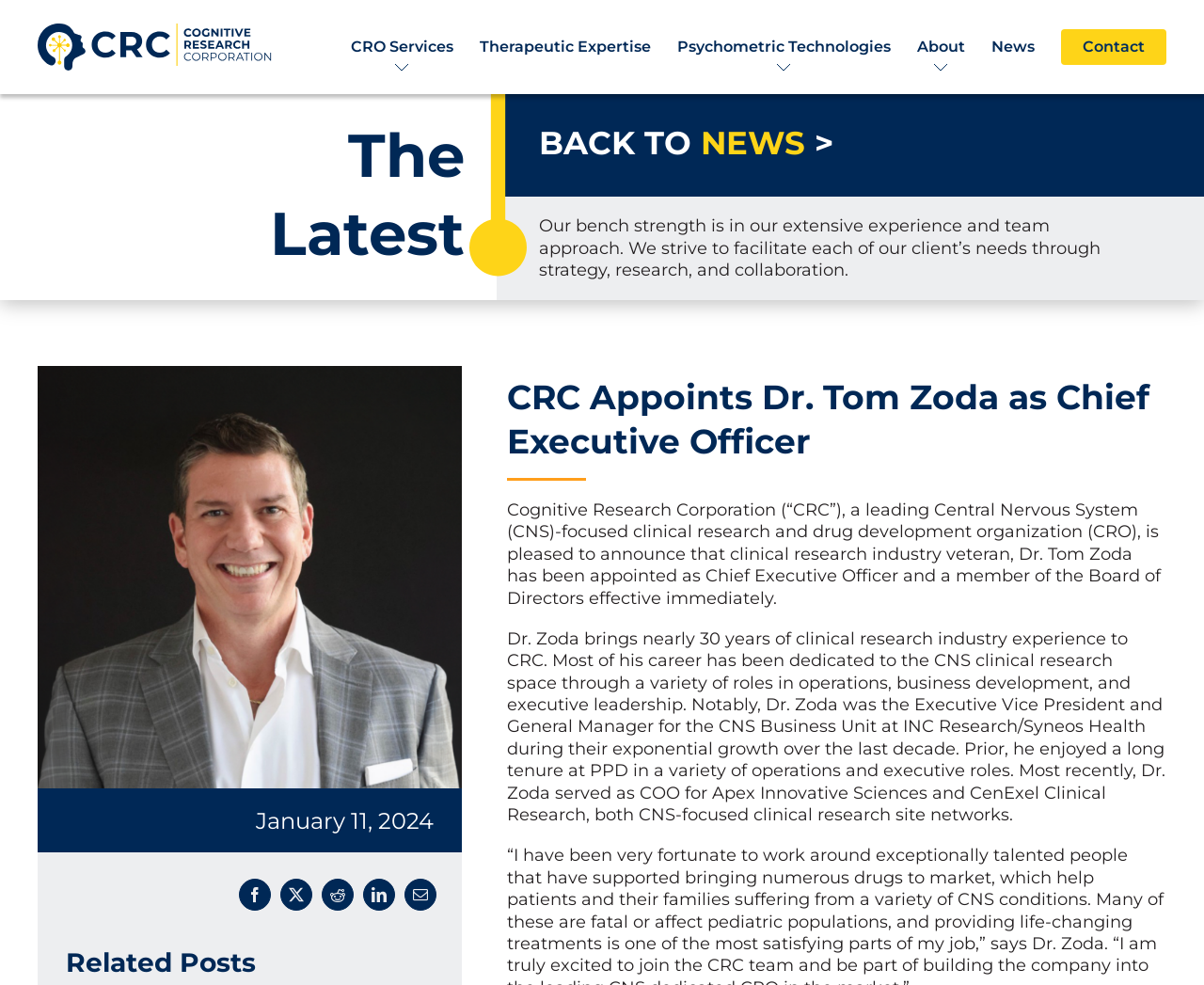What is the date mentioned in the webpage?
Answer the question with as much detail as you can, using the image as a reference.

I found the answer by reading the StaticText element with the text 'January 11, 2024'.